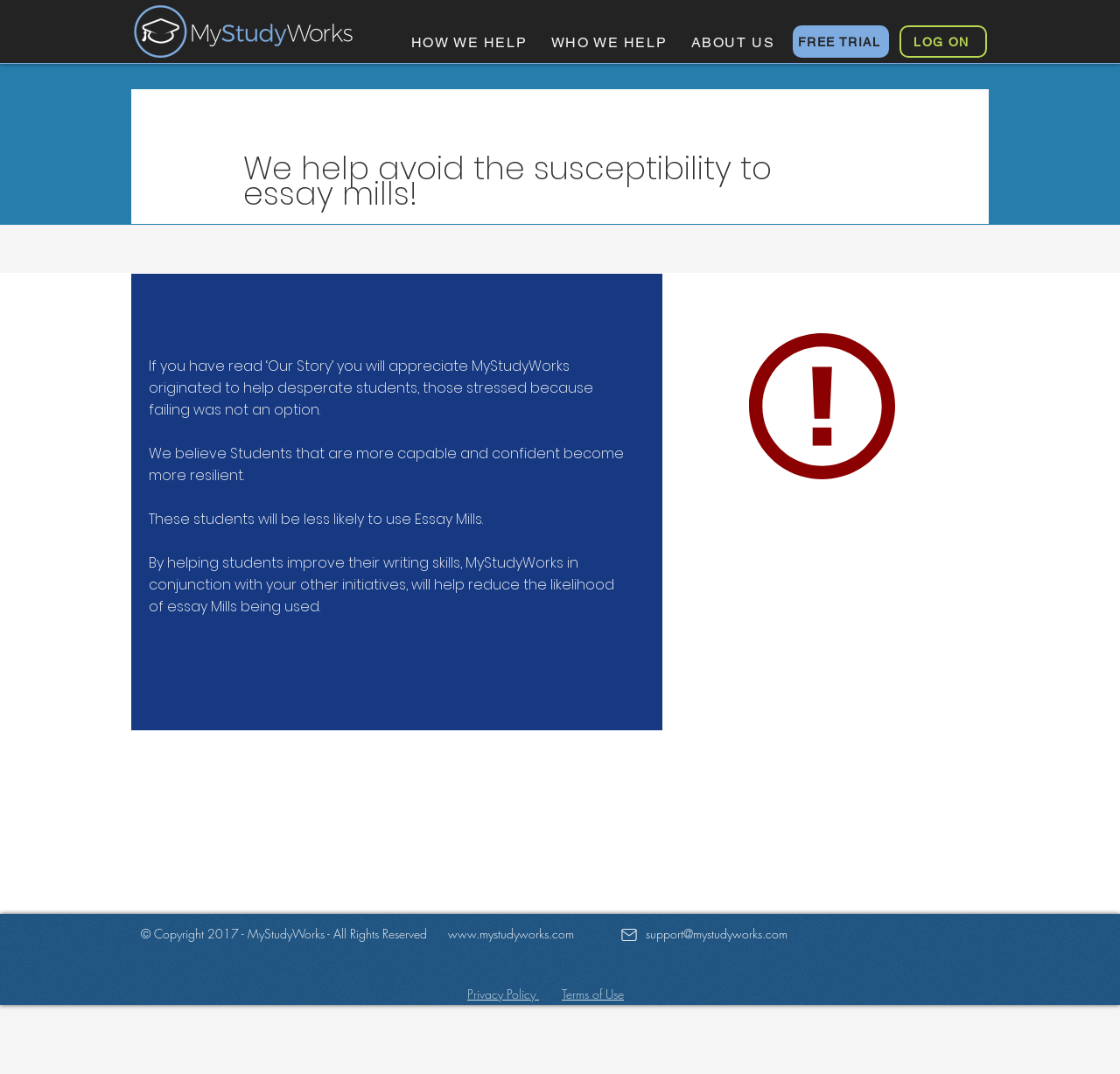Can you find the bounding box coordinates of the area I should click to execute the following instruction: "Click the 'LOG ON' link"?

[0.803, 0.024, 0.881, 0.054]